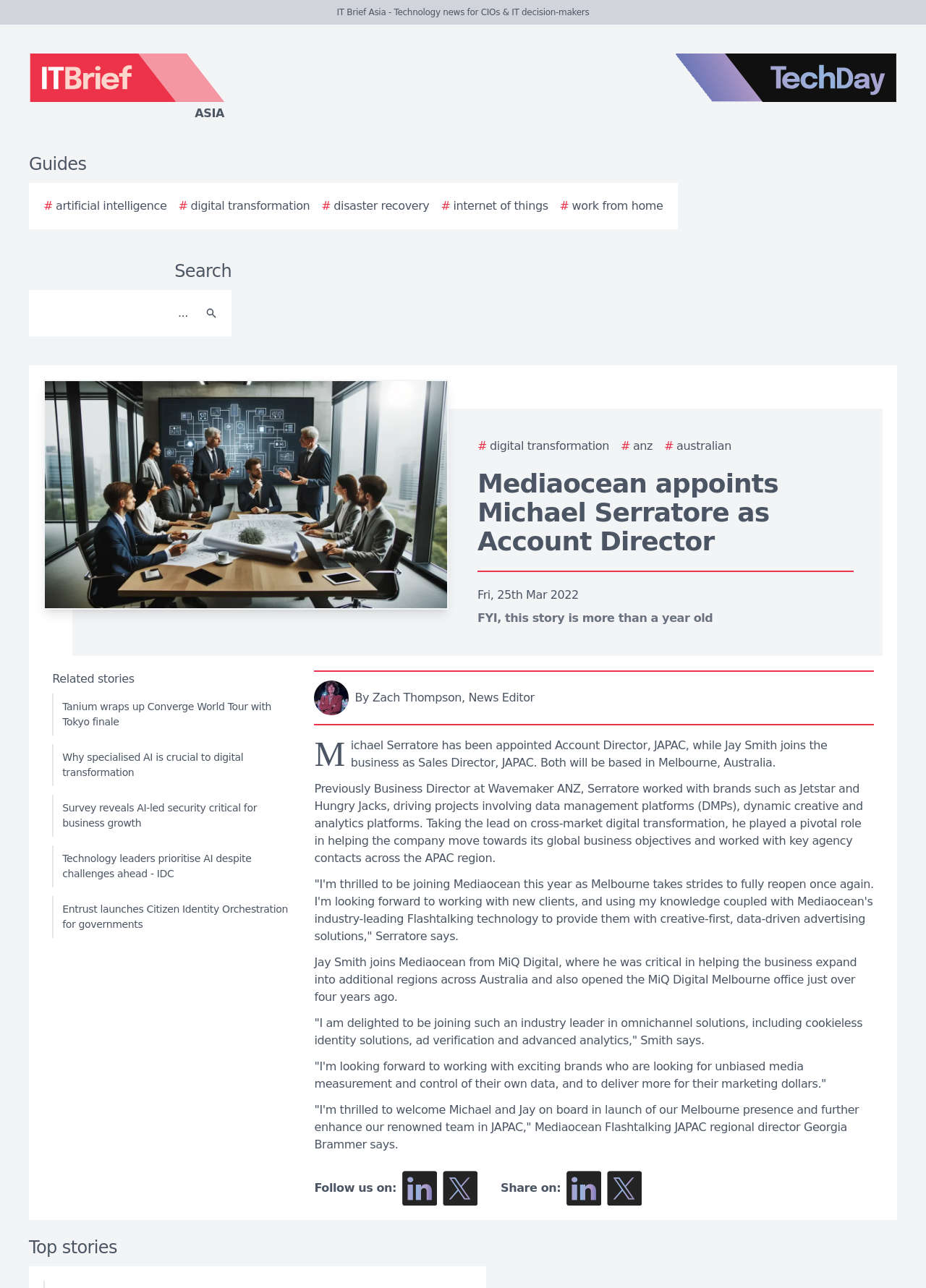Please locate the bounding box coordinates for the element that should be clicked to achieve the following instruction: "Read the related story about Tanium wraps up Converge World Tour with Tokyo finale". Ensure the coordinates are given as four float numbers between 0 and 1, i.e., [left, top, right, bottom].

[0.056, 0.538, 0.314, 0.571]